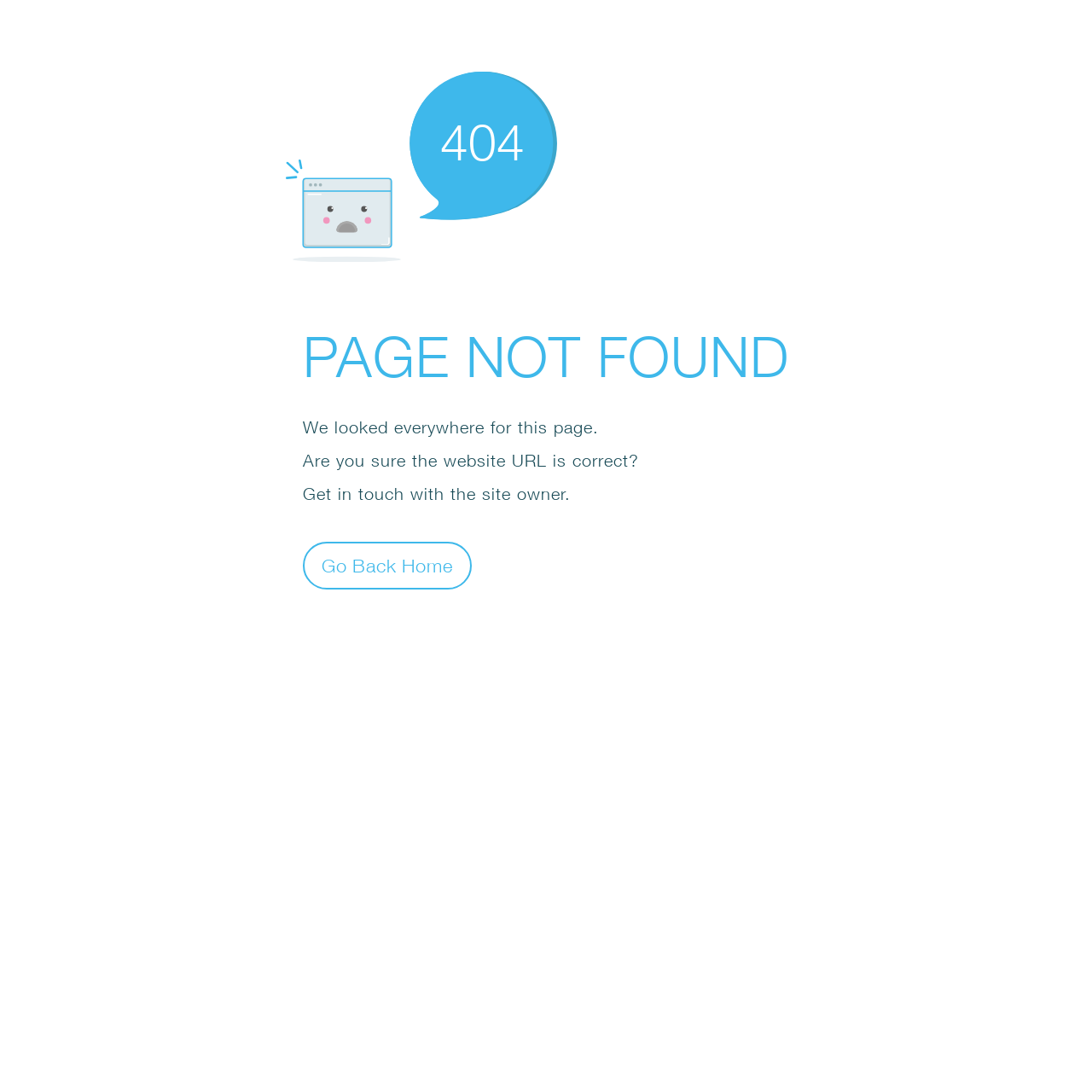Answer the question below using just one word or a short phrase: 
What is the user asked to check?

website URL